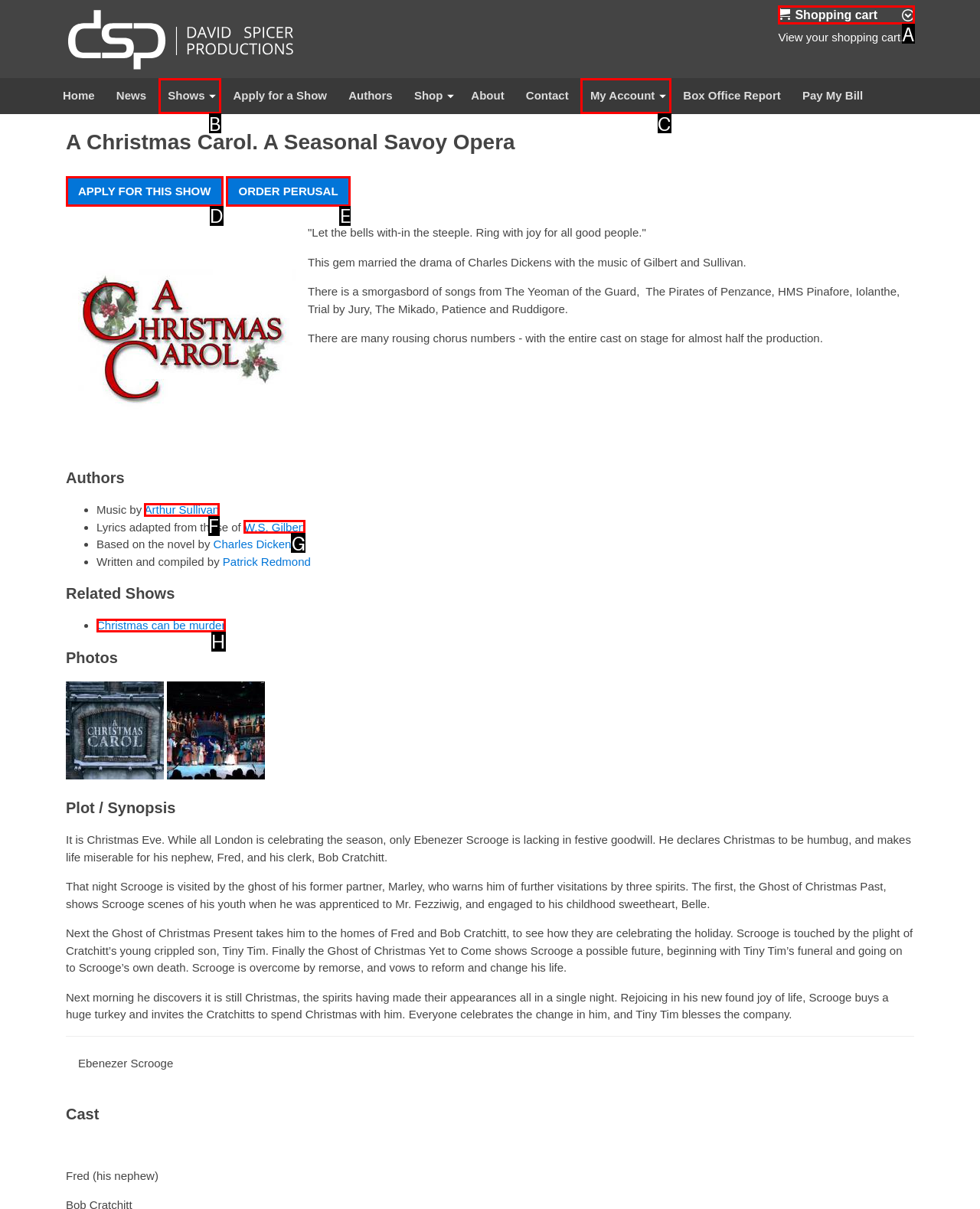Choose the letter of the UI element necessary for this task: View shopping cart
Answer with the correct letter.

A